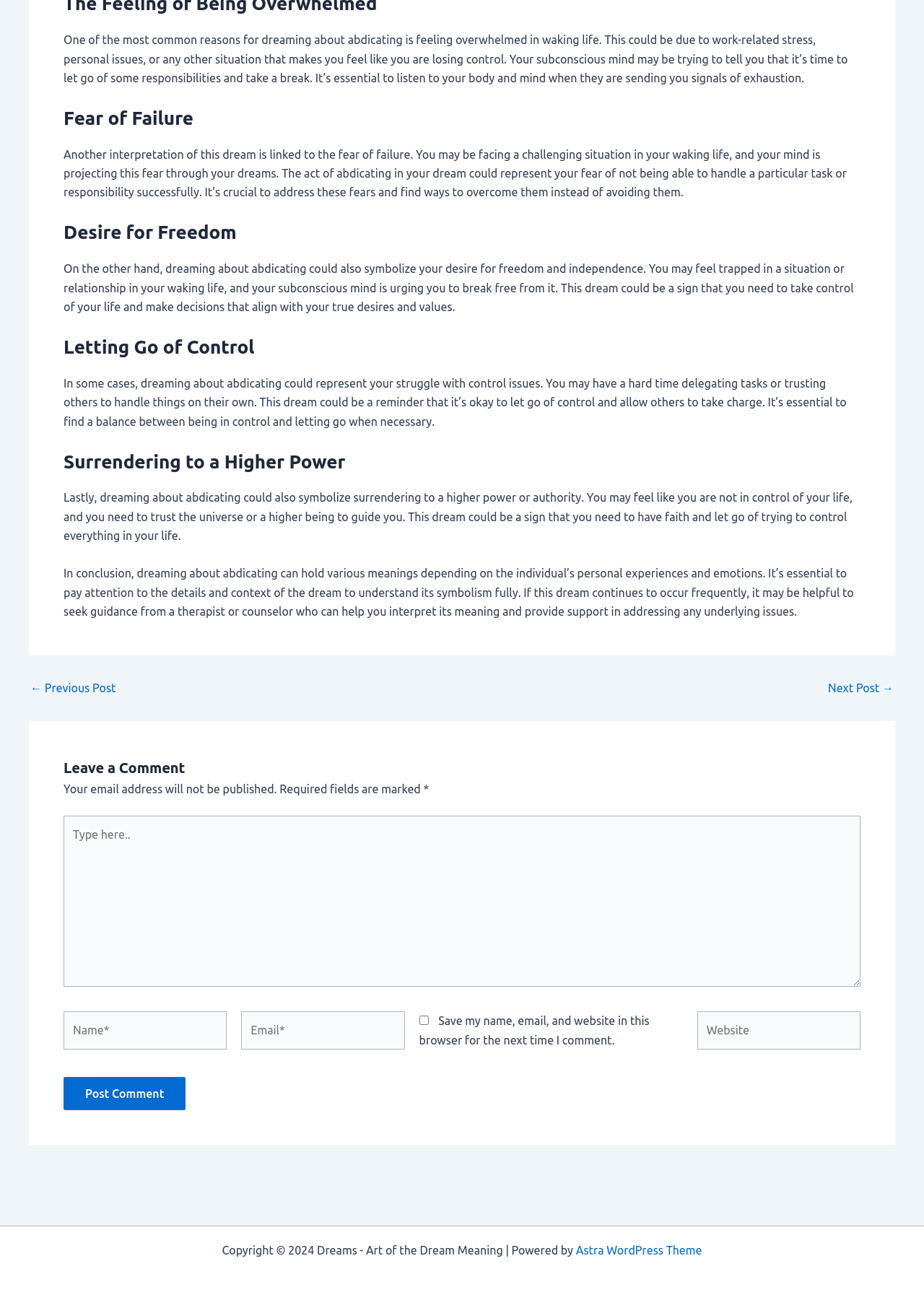Identify the coordinates of the bounding box for the element described below: "parent_node: Name* name="author" placeholder="Name*"". Return the coordinates as four float numbers between 0 and 1: [left, top, right, bottom].

[0.069, 0.77, 0.246, 0.799]